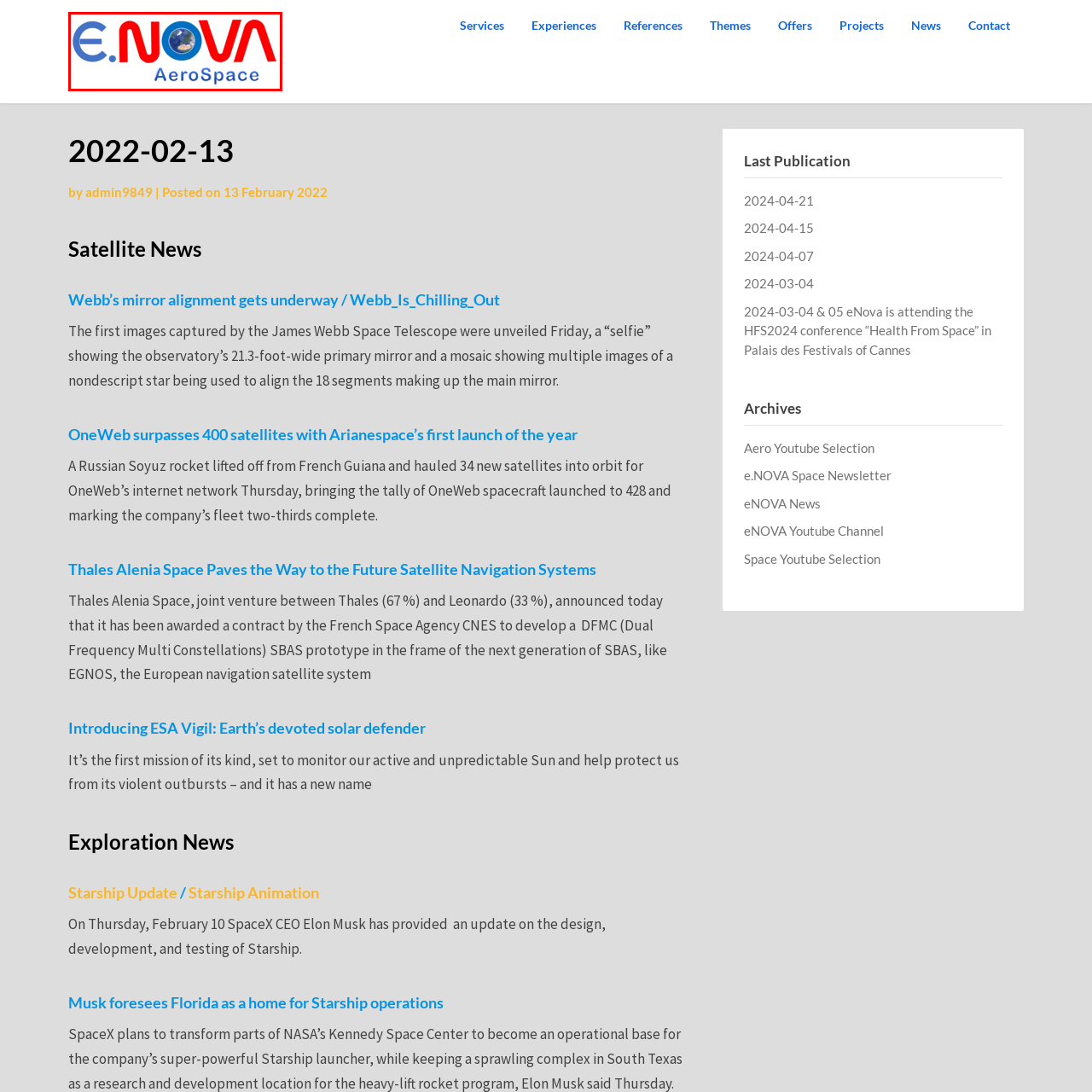Provide a comprehensive description of the image contained within the red rectangle.

The image features the logo of e.NOVA Aerospace, showcasing a modern and dynamic design. The logo incorporates the name "e.NOVA" prominently in red, accompanied by a blue stylized letter "e" and the word "AeroSpace" in a sleek blue font. An artistic representation of the Earth is included within the letter "O," symbolizing the company's commitment to global aerospace innovations. This branding reflects e.NOVA Aerospace's focus on advanced technologies and solutions in the aerospace sector, emphasizing innovation and connectivity.